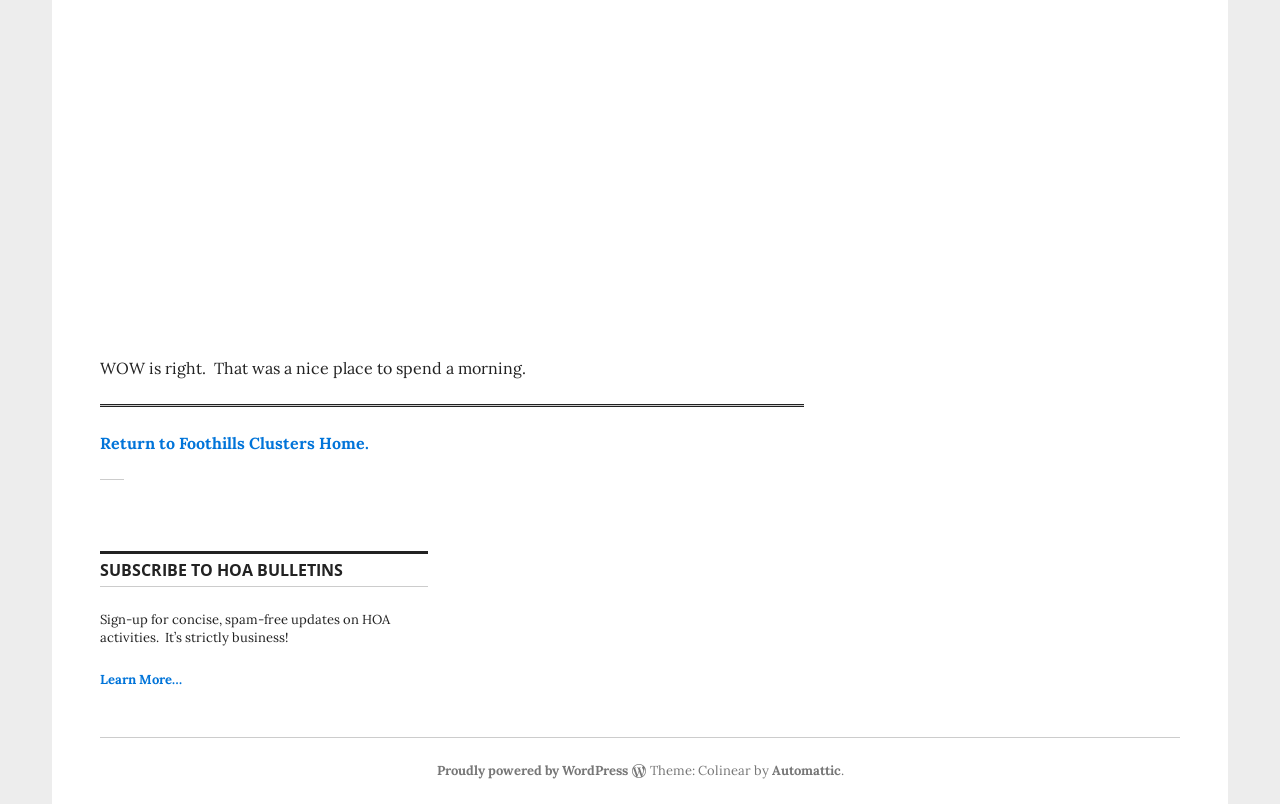Predict the bounding box of the UI element based on this description: "Proudly powered by WordPress".

[0.341, 0.948, 0.49, 0.969]